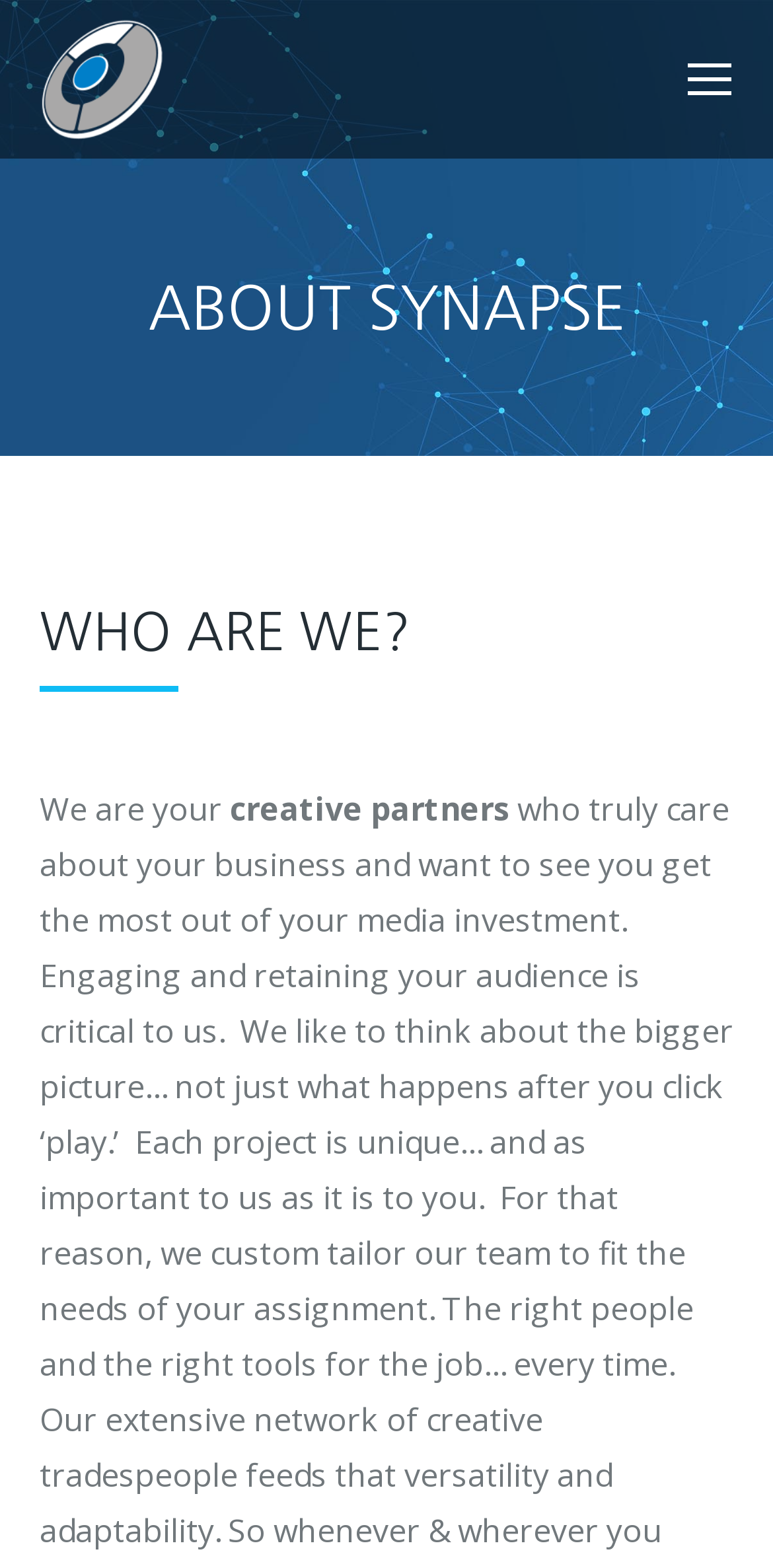Calculate the bounding box coordinates of the UI element given the description: "alt="Synapse Multimedia"".

[0.051, 0.01, 0.215, 0.091]